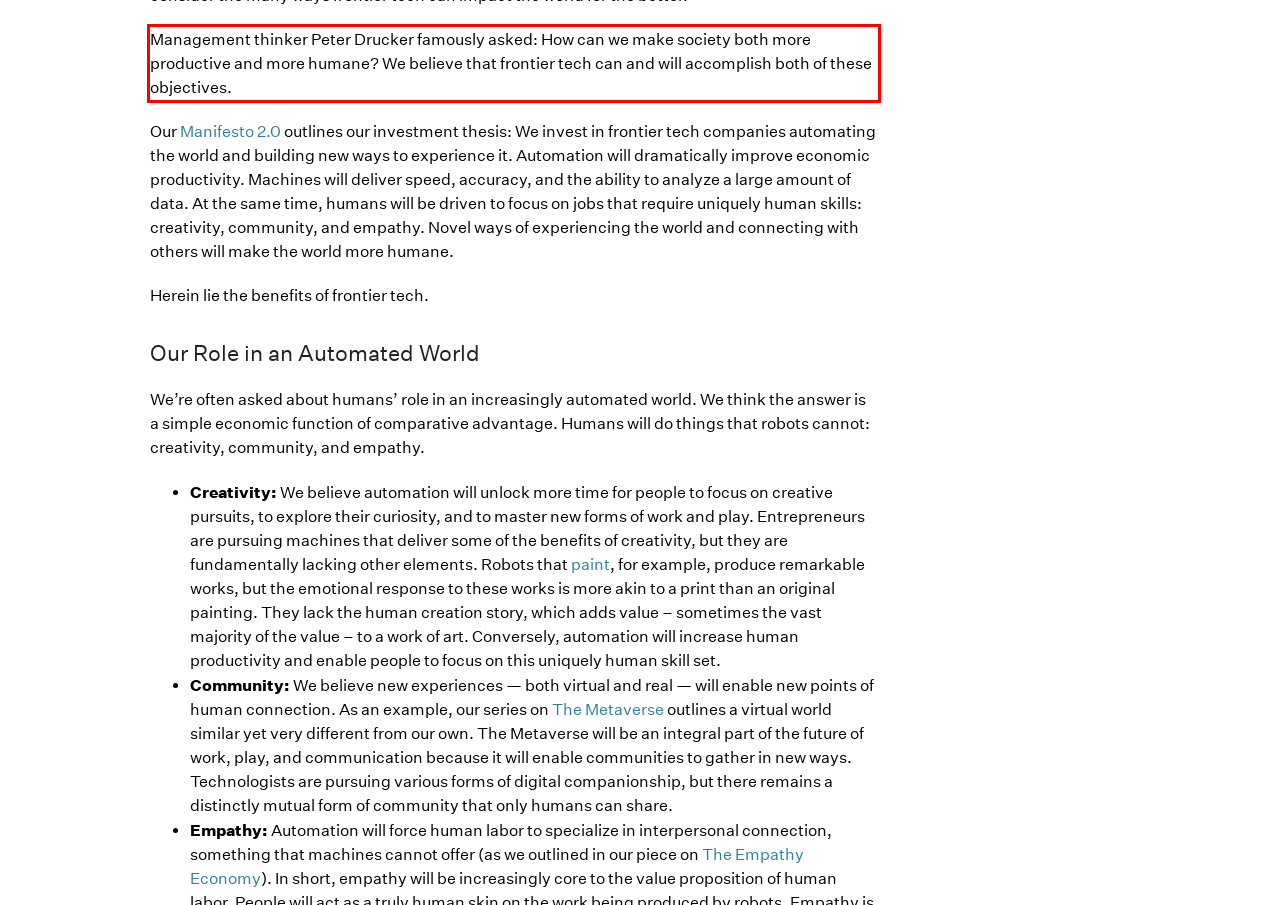Look at the webpage screenshot and recognize the text inside the red bounding box.

Management thinker Peter Drucker famously asked: How can we make society both more productive and more humane? We believe that frontier tech can and will accomplish both of these objectives.